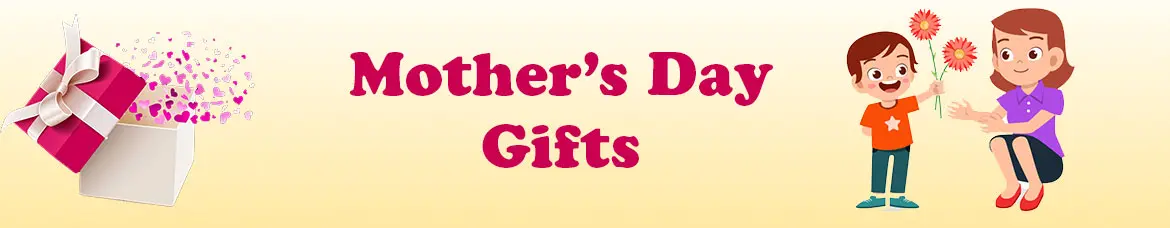What is the child presenting to the mother?
Based on the image, answer the question with as much detail as possible.

According to the caption, the cheerful child is presenting a bouquet of flowers to the smiling mother, which symbolizes the affection and gratitude shared between mothers and their children.